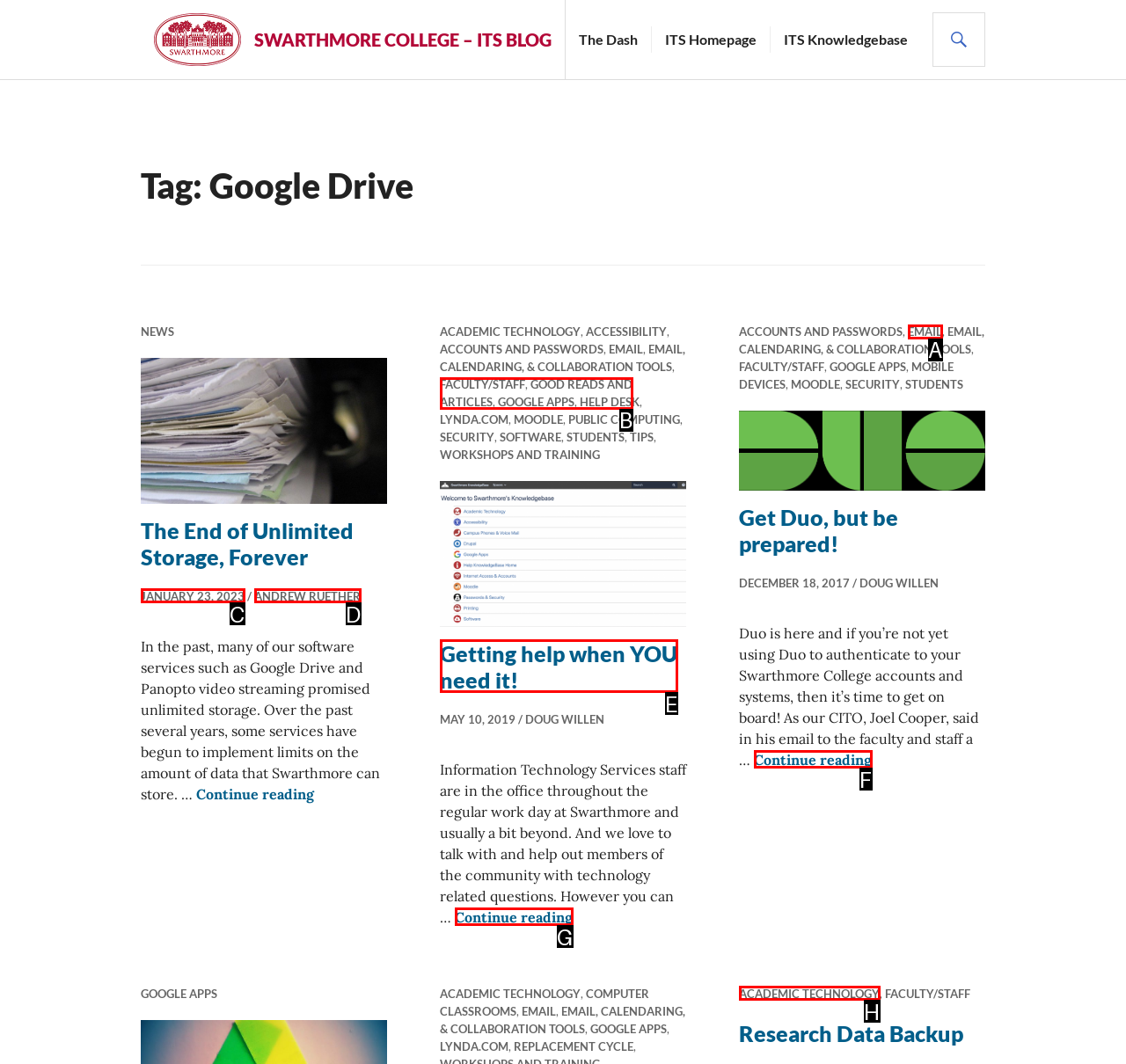Given the description: Academic Technology, pick the option that matches best and answer with the corresponding letter directly.

H